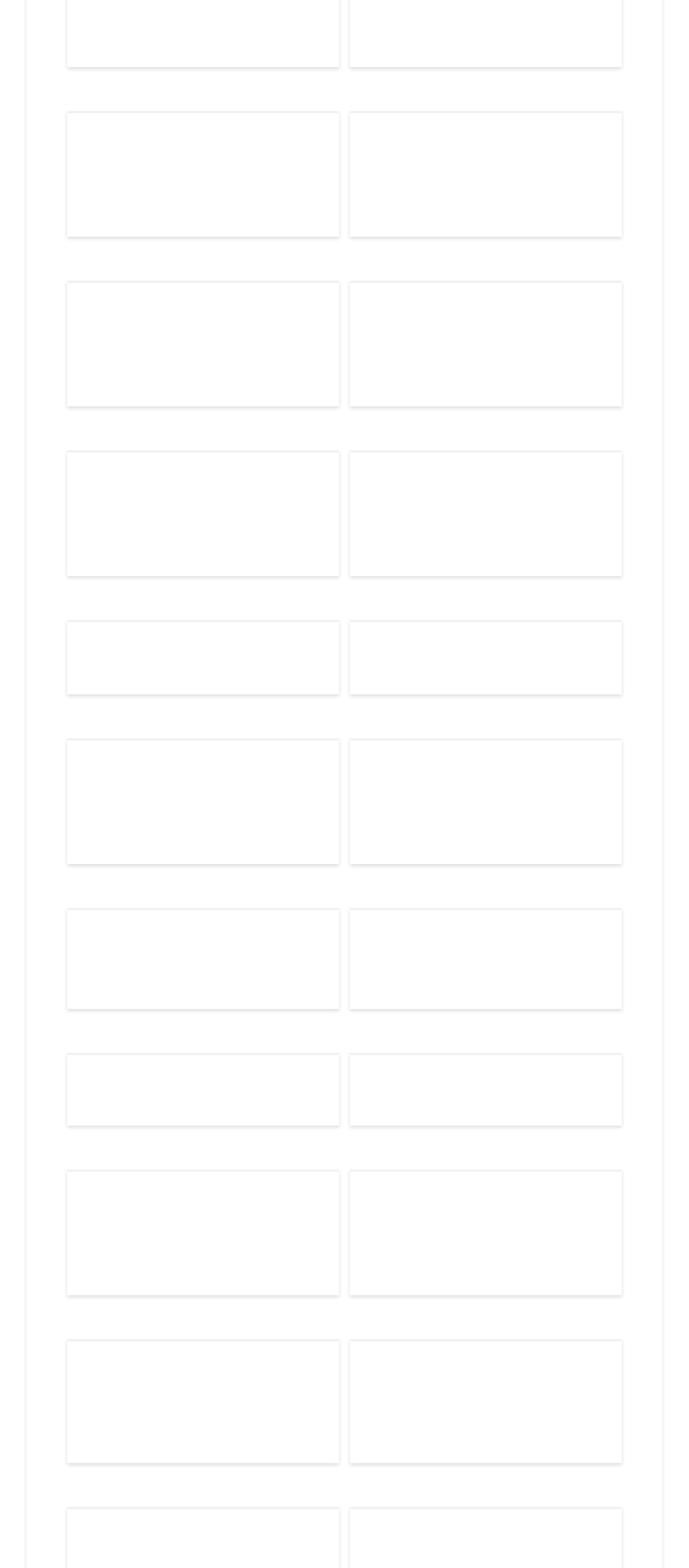Please identify the bounding box coordinates of the clickable area that will fulfill the following instruction: "Click on Airport Parking Discount Code". The coordinates should be in the format of four float numbers between 0 and 1, i.e., [left, top, right, bottom].

[0.098, 0.071, 0.492, 0.151]